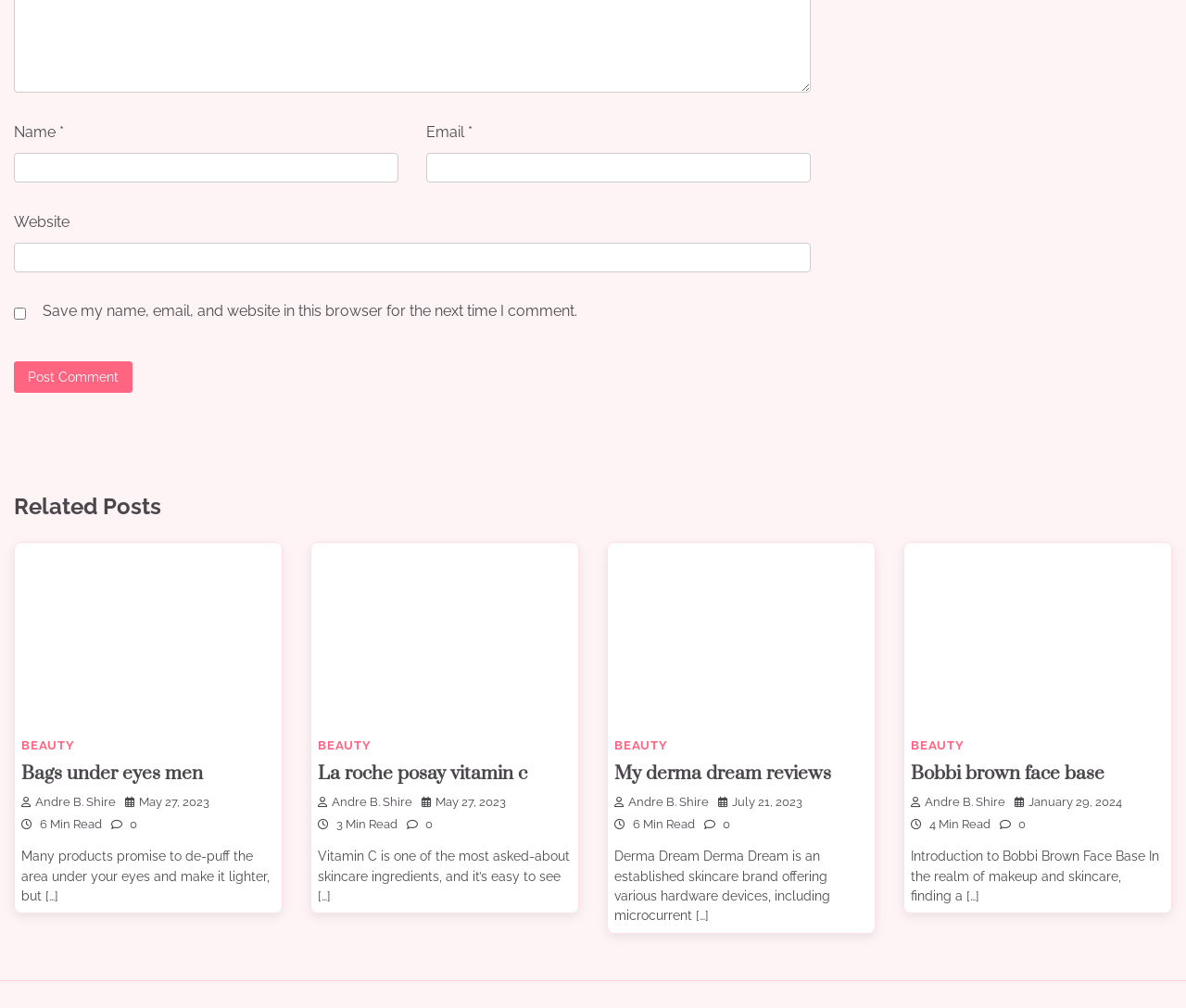Reply to the question with a brief word or phrase: What is the format of the dates in the related posts?

Month Day, Year